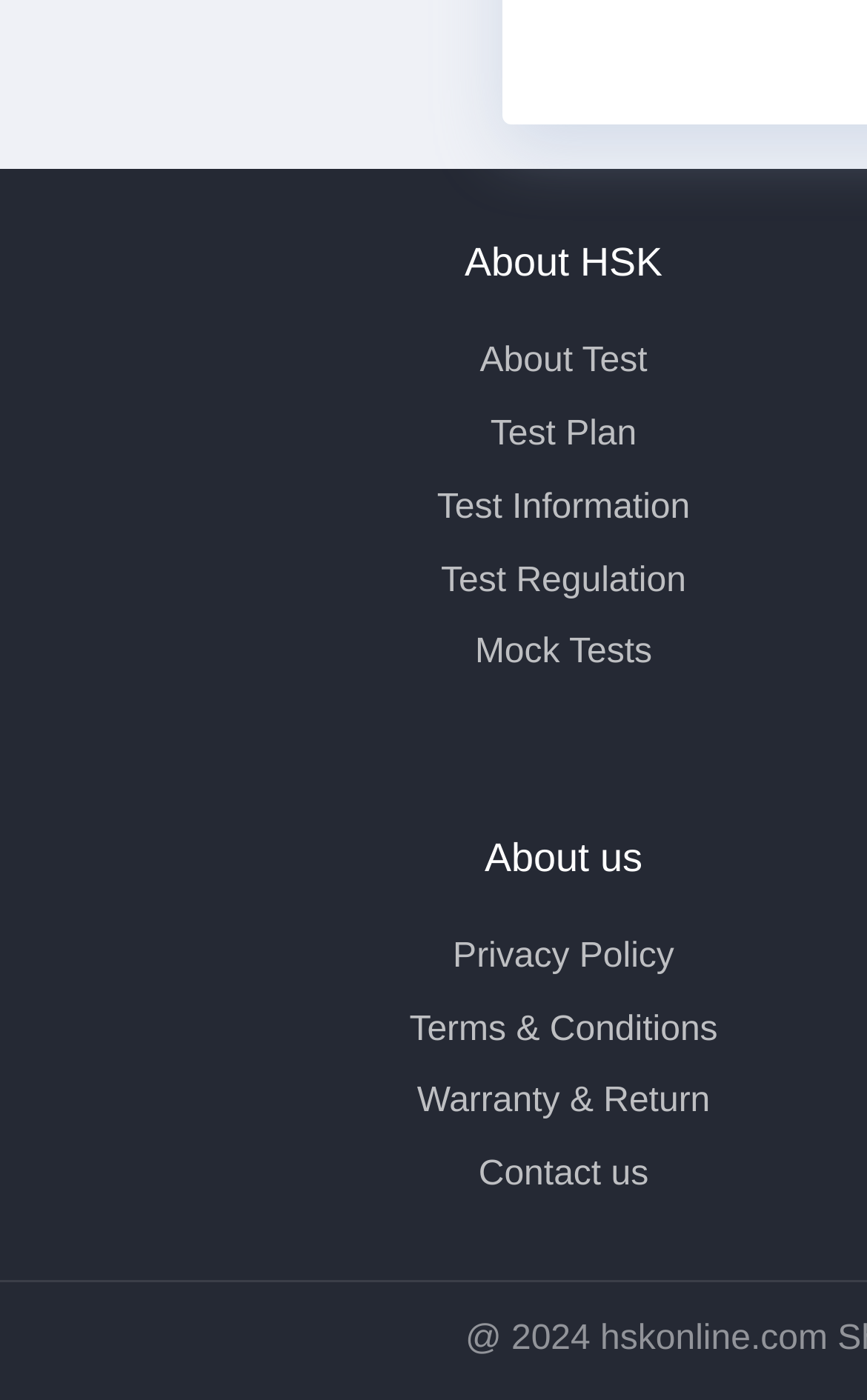Using the webpage screenshot, find the UI element described by Test Regulation. Provide the bounding box coordinates in the format (top-left x, top-left y, bottom-right x, bottom-right y), ensuring all values are floating point numbers between 0 and 1.

[0.509, 0.39, 0.791, 0.442]